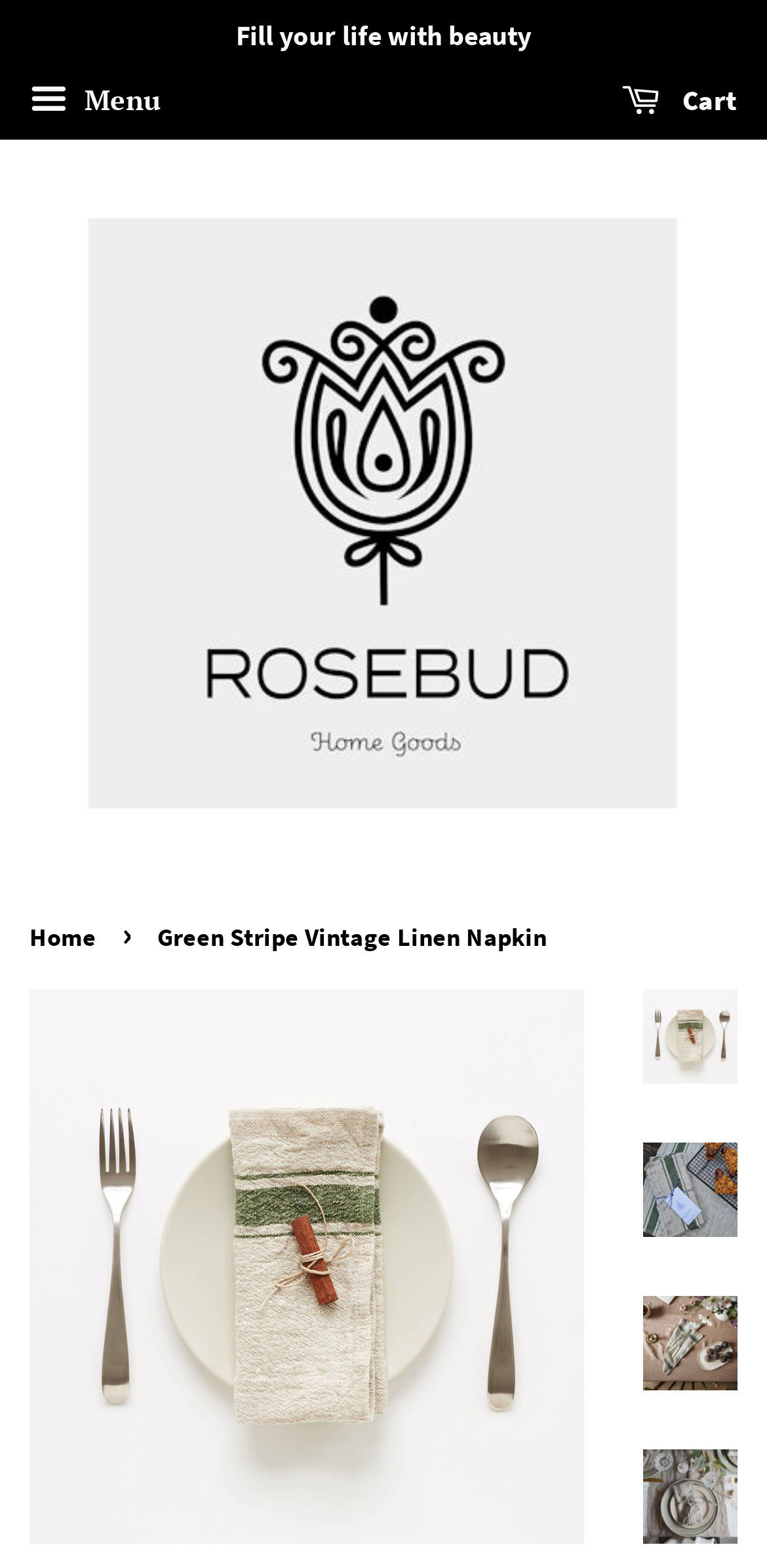Answer the question in a single word or phrase:
Is the menu expanded?

No